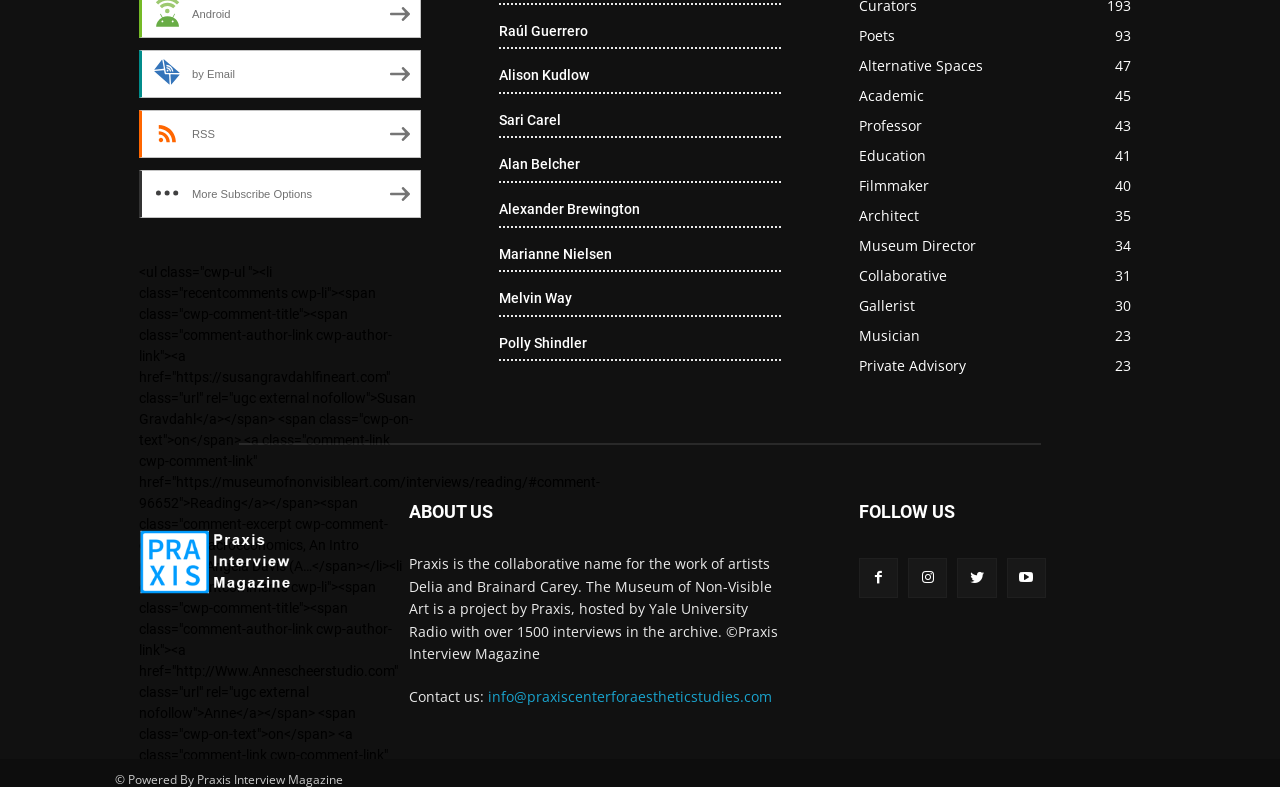Identify the bounding box coordinates of the specific part of the webpage to click to complete this instruction: "Follow us on Facebook".

[0.671, 0.709, 0.702, 0.759]